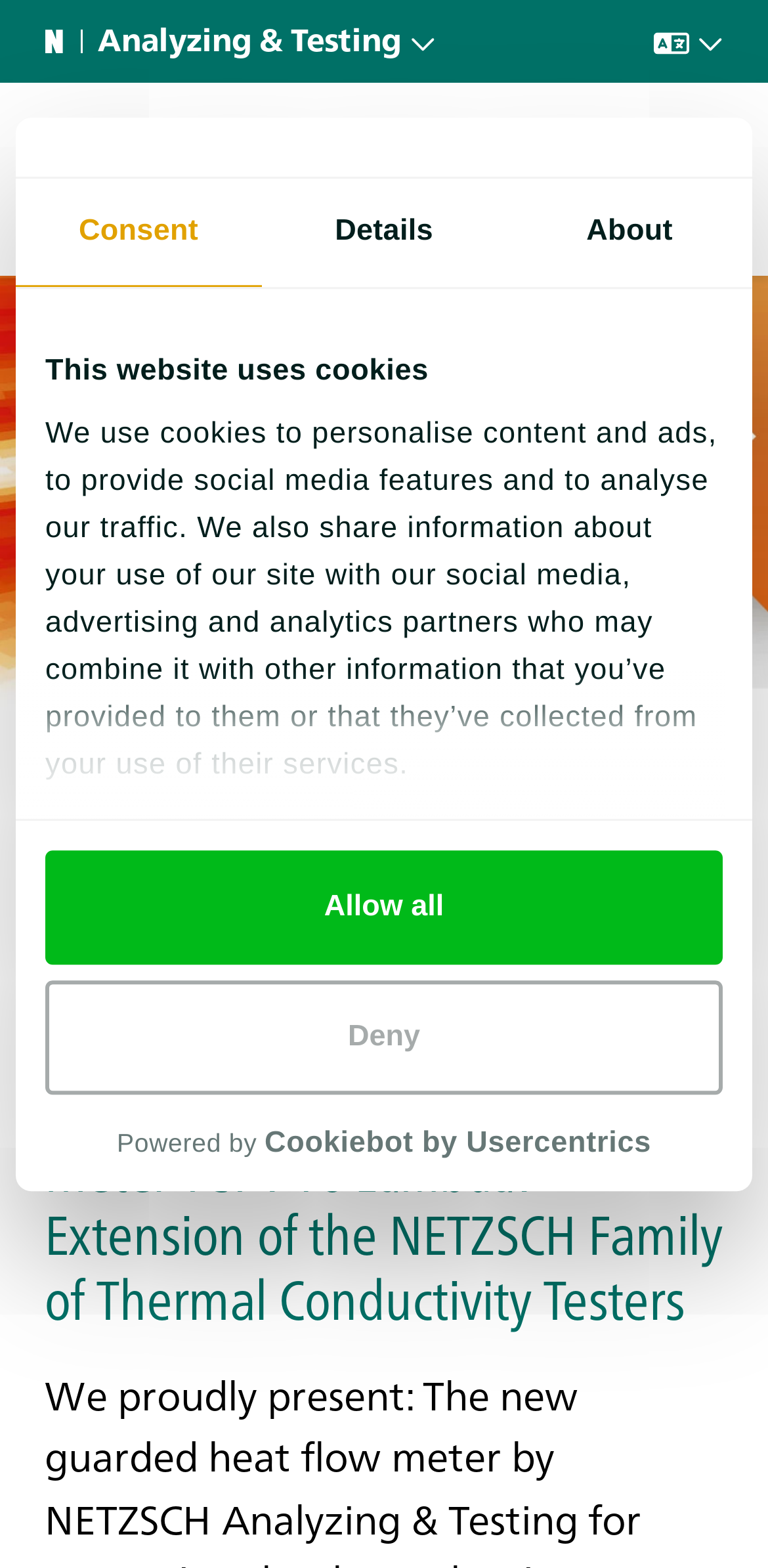Could you find the bounding box coordinates of the clickable area to complete this instruction: "Go to the Netzsch homepage"?

[0.058, 0.075, 0.409, 0.153]